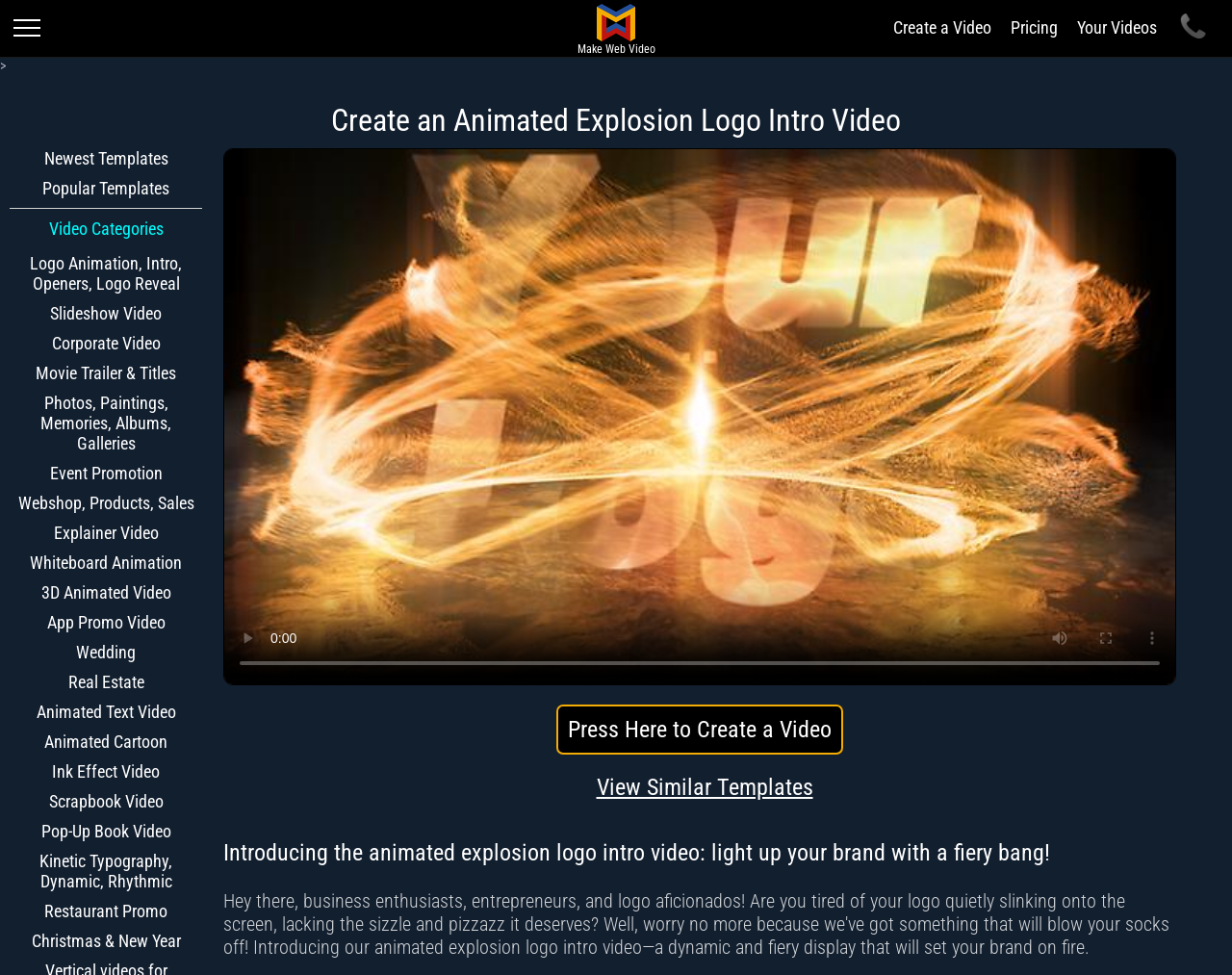What action can be performed on the video shown on the webpage? Analyze the screenshot and reply with just one word or a short phrase.

Play, mute, full screen